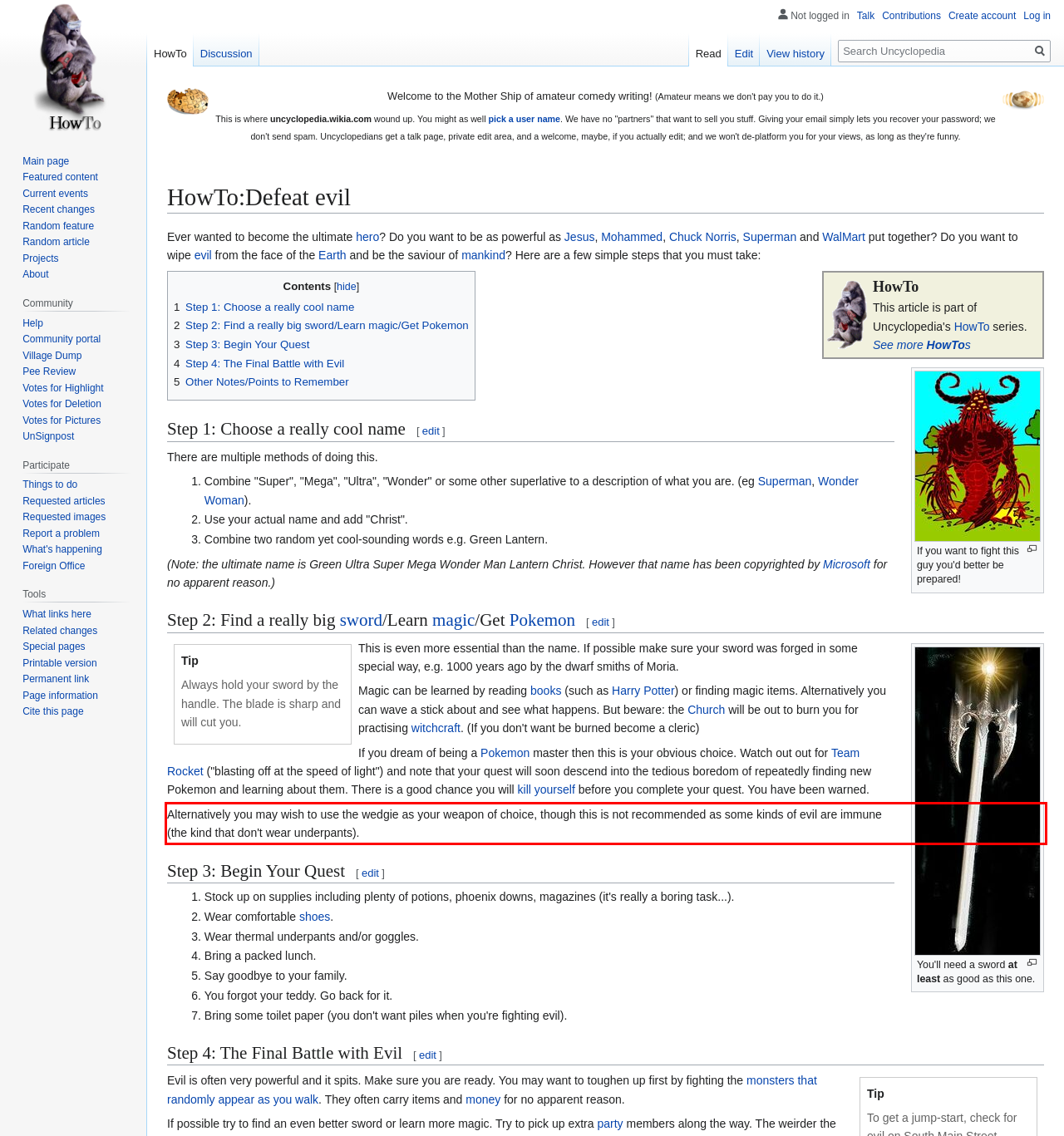Please identify and extract the text content from the UI element encased in a red bounding box on the provided webpage screenshot.

Alternatively you may wish to use the wedgie as your weapon of choice, though this is not recommended as some kinds of evil are immune (the kind that don't wear underpants).